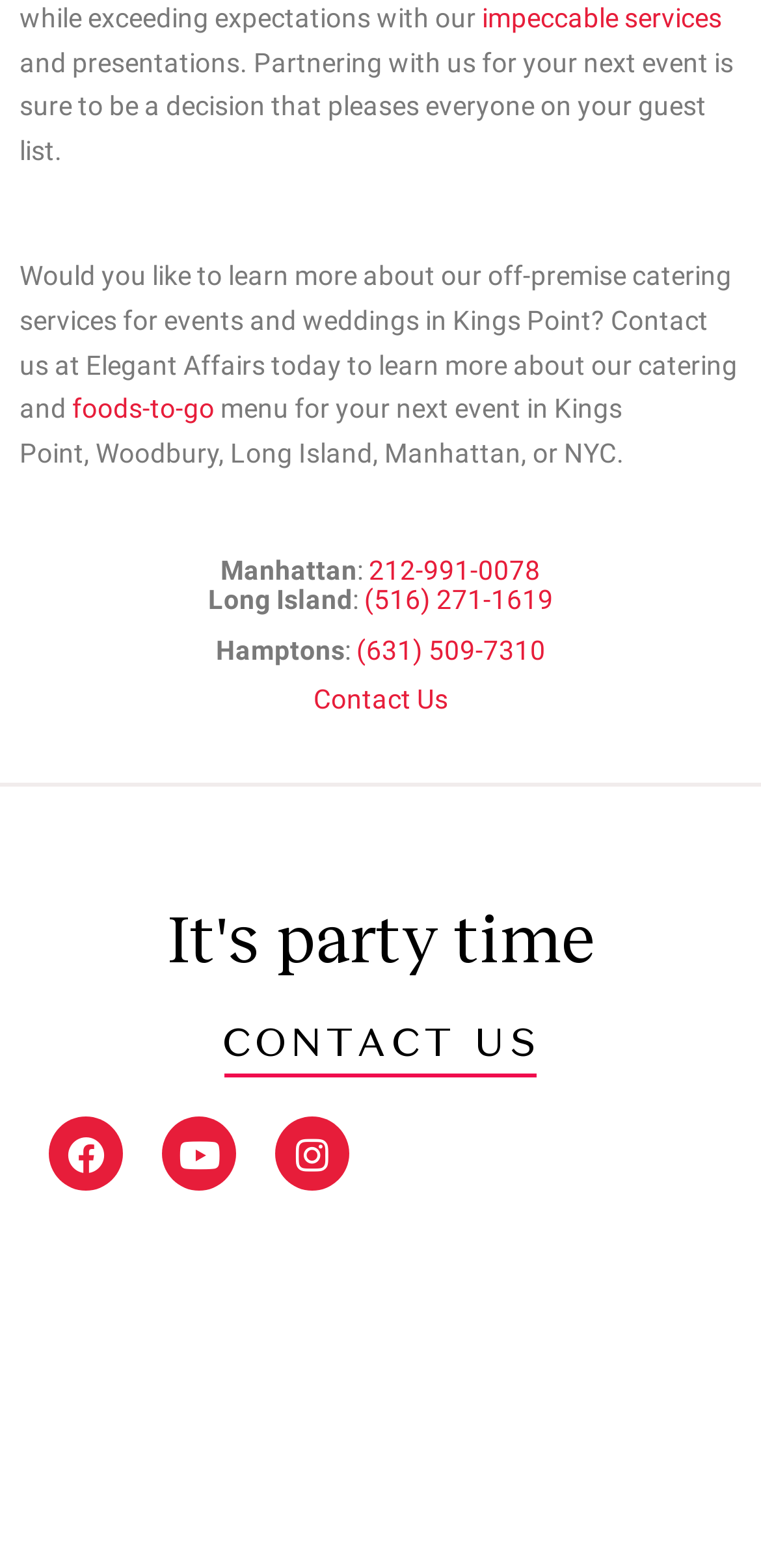What is the phone number for Manhattan or NYC?
Provide a one-word or short-phrase answer based on the image.

212-991-0078